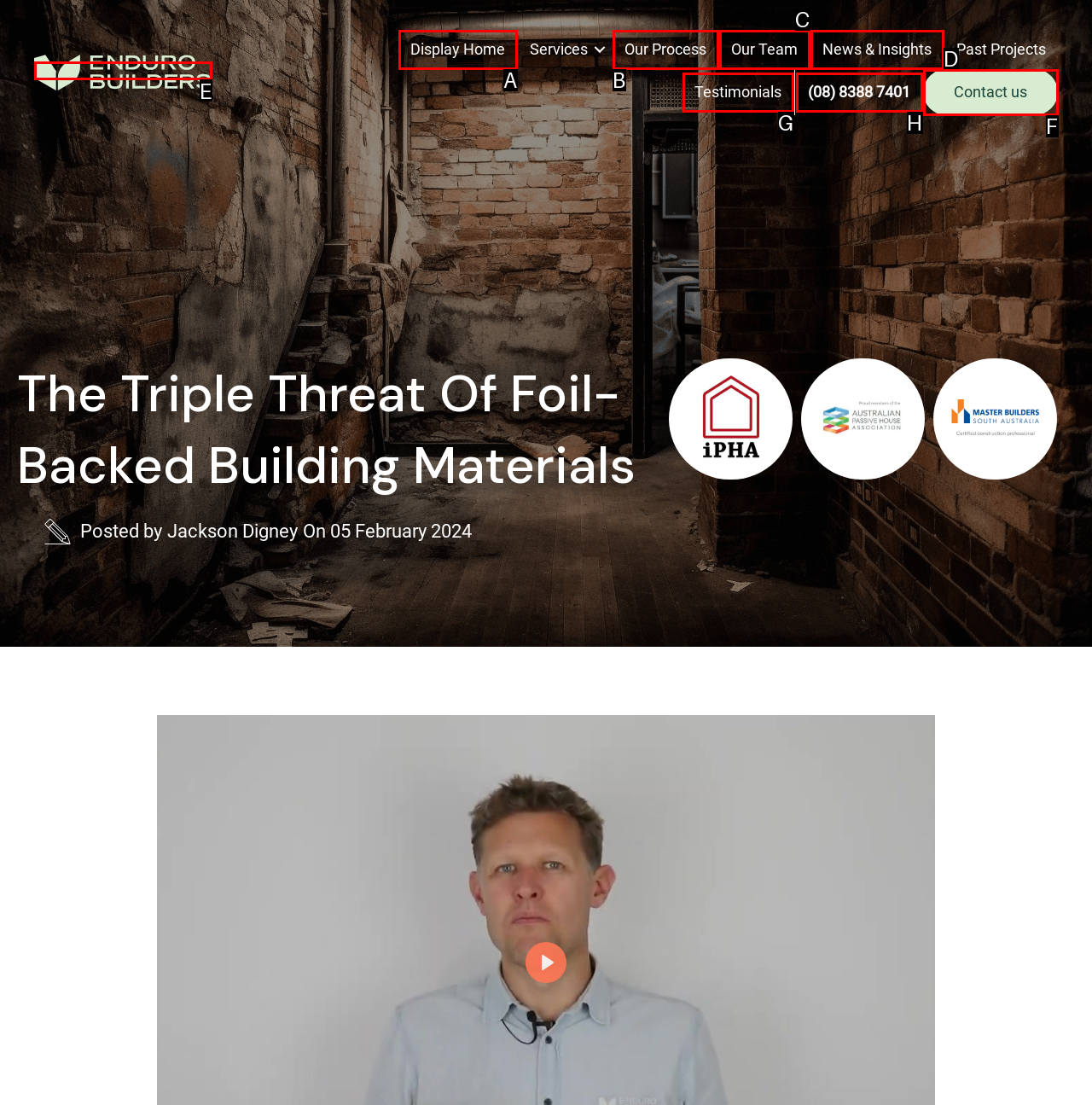Select the letter of the UI element that best matches: News & Insights
Answer with the letter of the correct option directly.

D